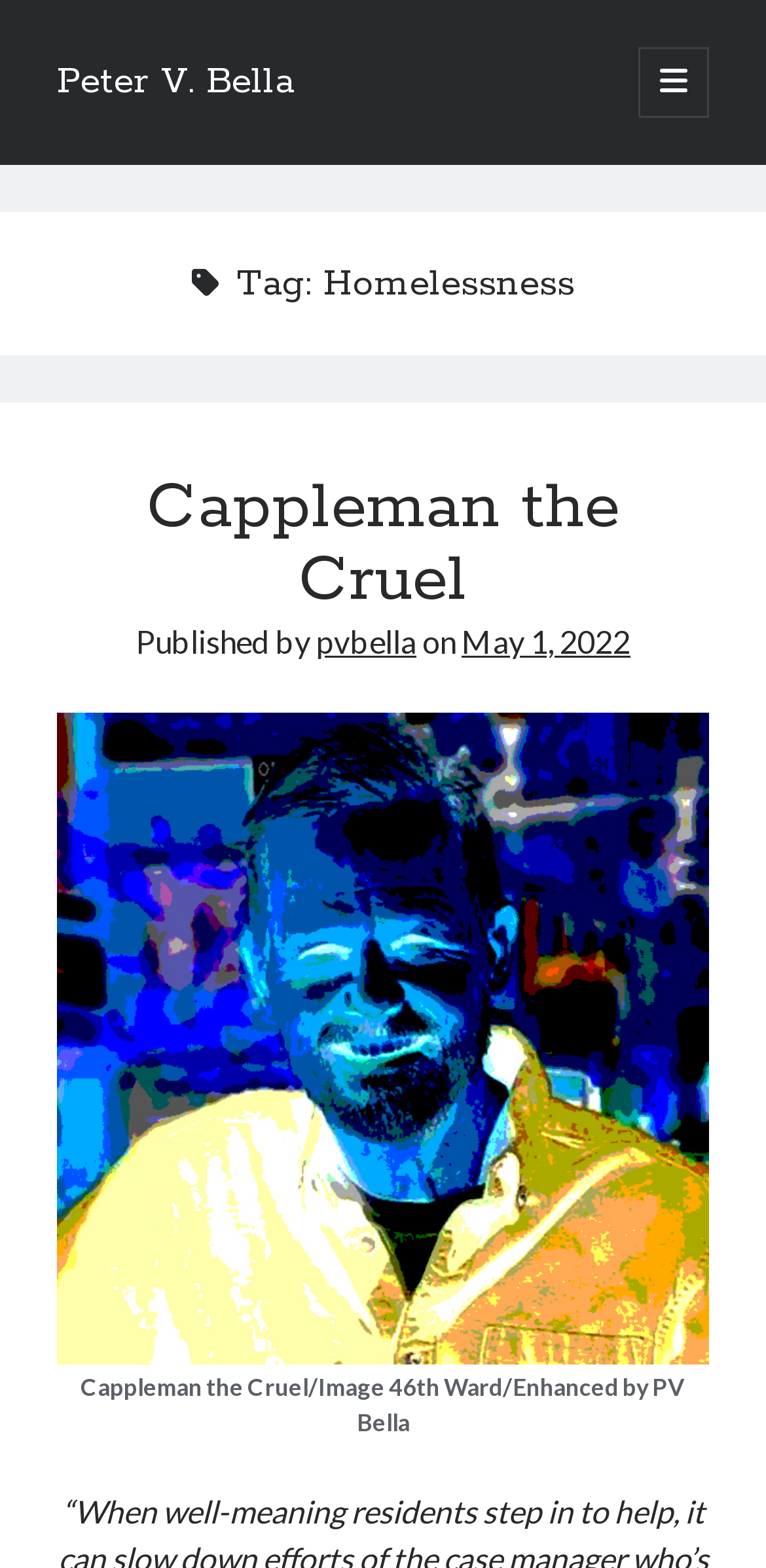Find the bounding box of the web element that fits this description: "pvbella".

[0.413, 0.397, 0.544, 0.421]